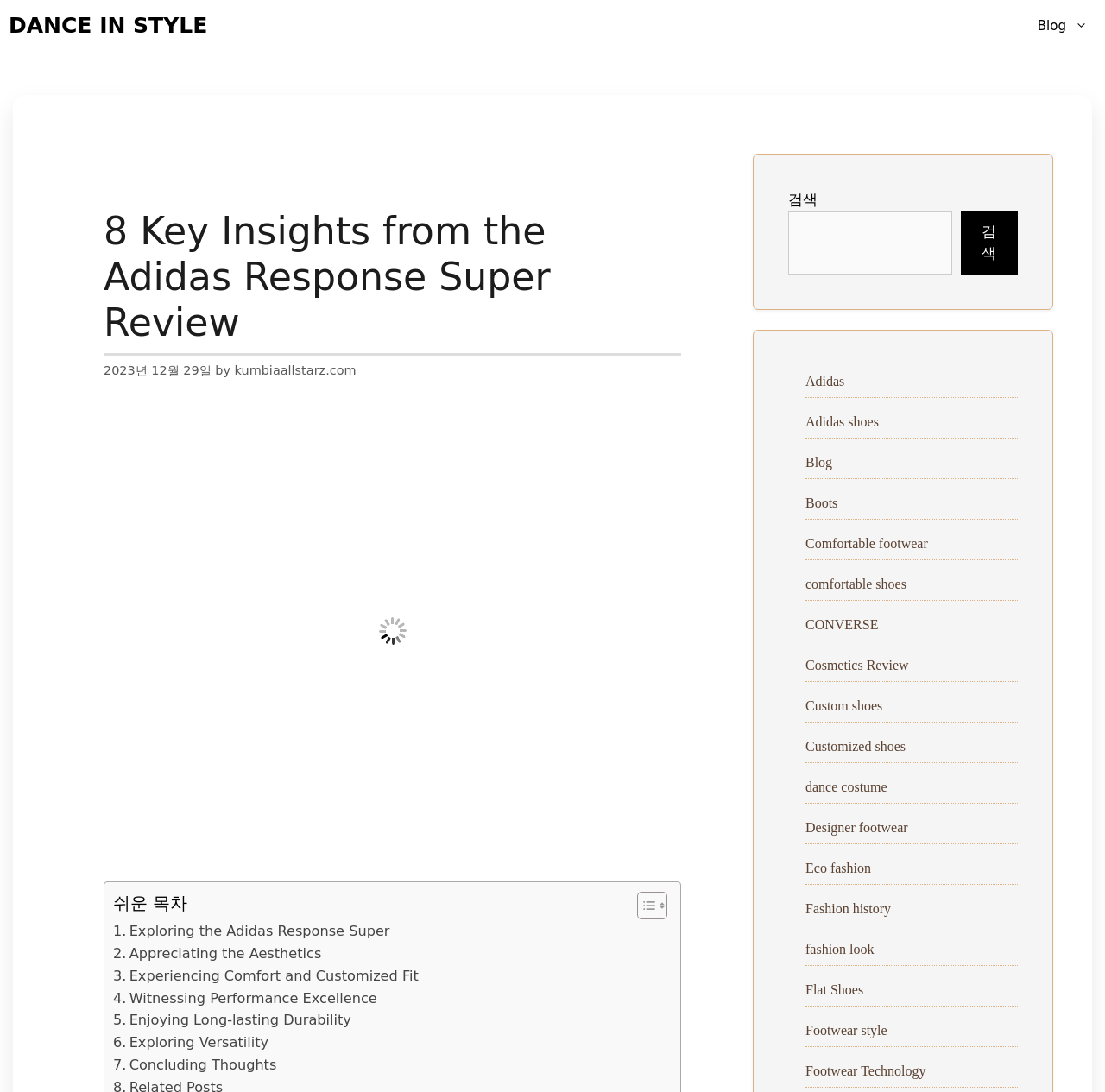How many links are there in the navigation section?
Look at the screenshot and respond with one word or a short phrase.

2